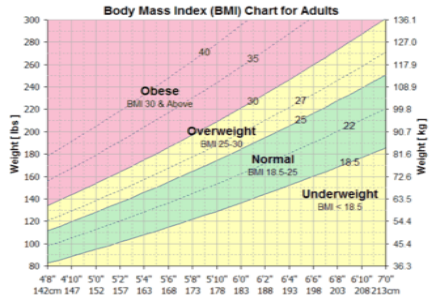What is the purpose of the BMI chart?
Refer to the image and give a detailed answer to the question.

The BMI chart serves as a fundamental tool in understanding health status by providing a quick reference for individuals and healthcare professionals to evaluate whether a person falls into underweight, normal, overweight, or obese categories according to their BMI, which is essential for assessing body weight relative to height.